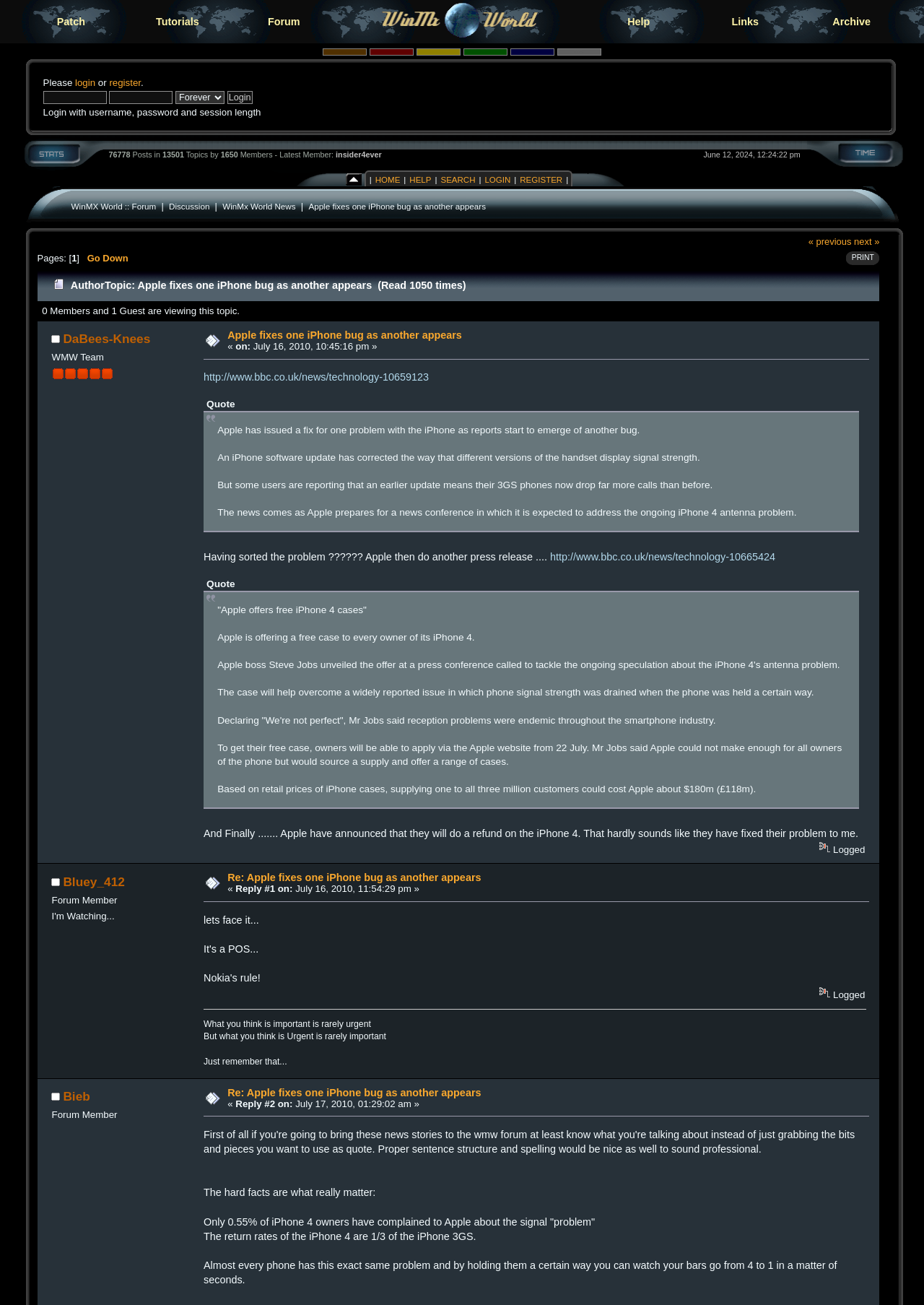Find the bounding box coordinates of the area that needs to be clicked in order to achieve the following instruction: "Click the brown button". The coordinates should be specified as four float numbers between 0 and 1, i.e., [left, top, right, bottom].

[0.349, 0.037, 0.397, 0.043]